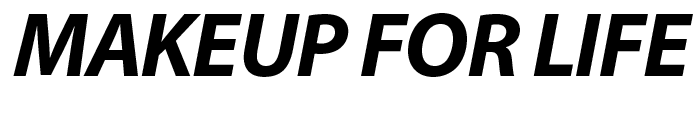Please answer the following question using a single word or phrase: 
What is the tone of the community reflected in the title?

Vibrant